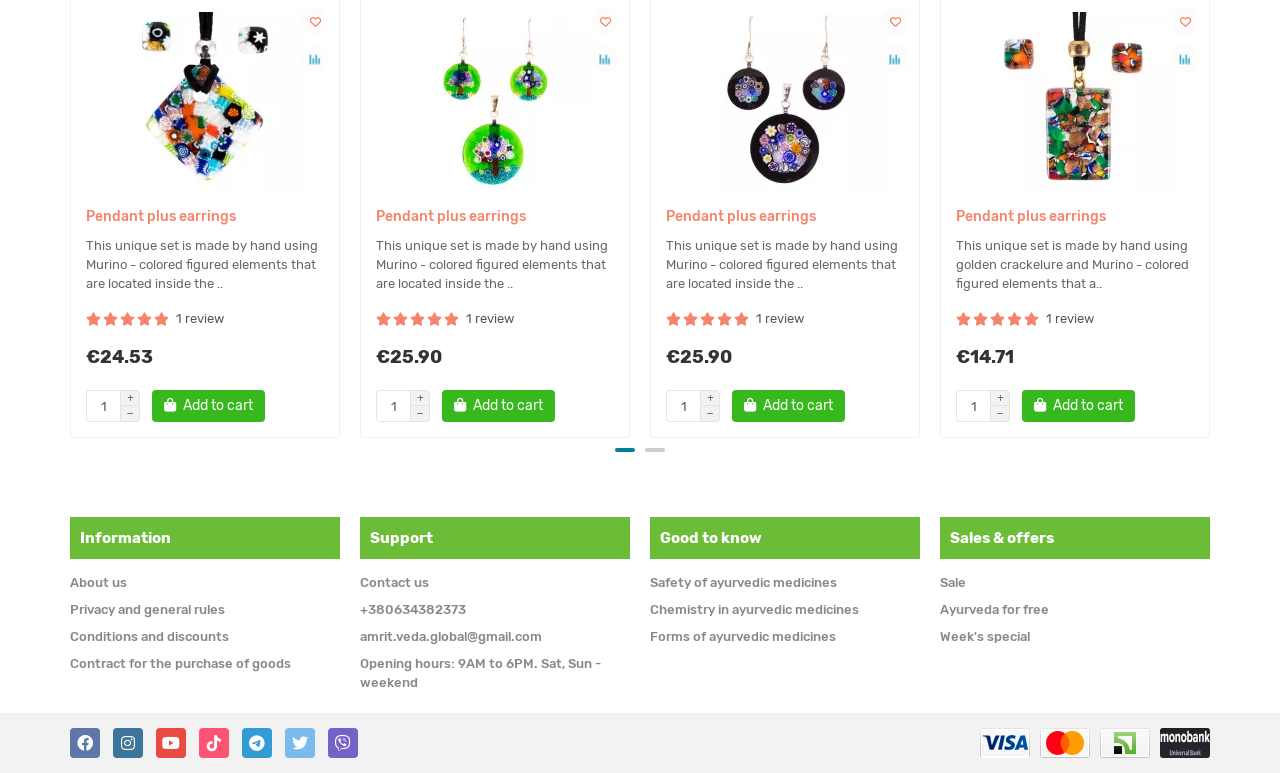Provide a short answer to the following question with just one word or phrase: How many navigation buttons are there on this webpage?

4